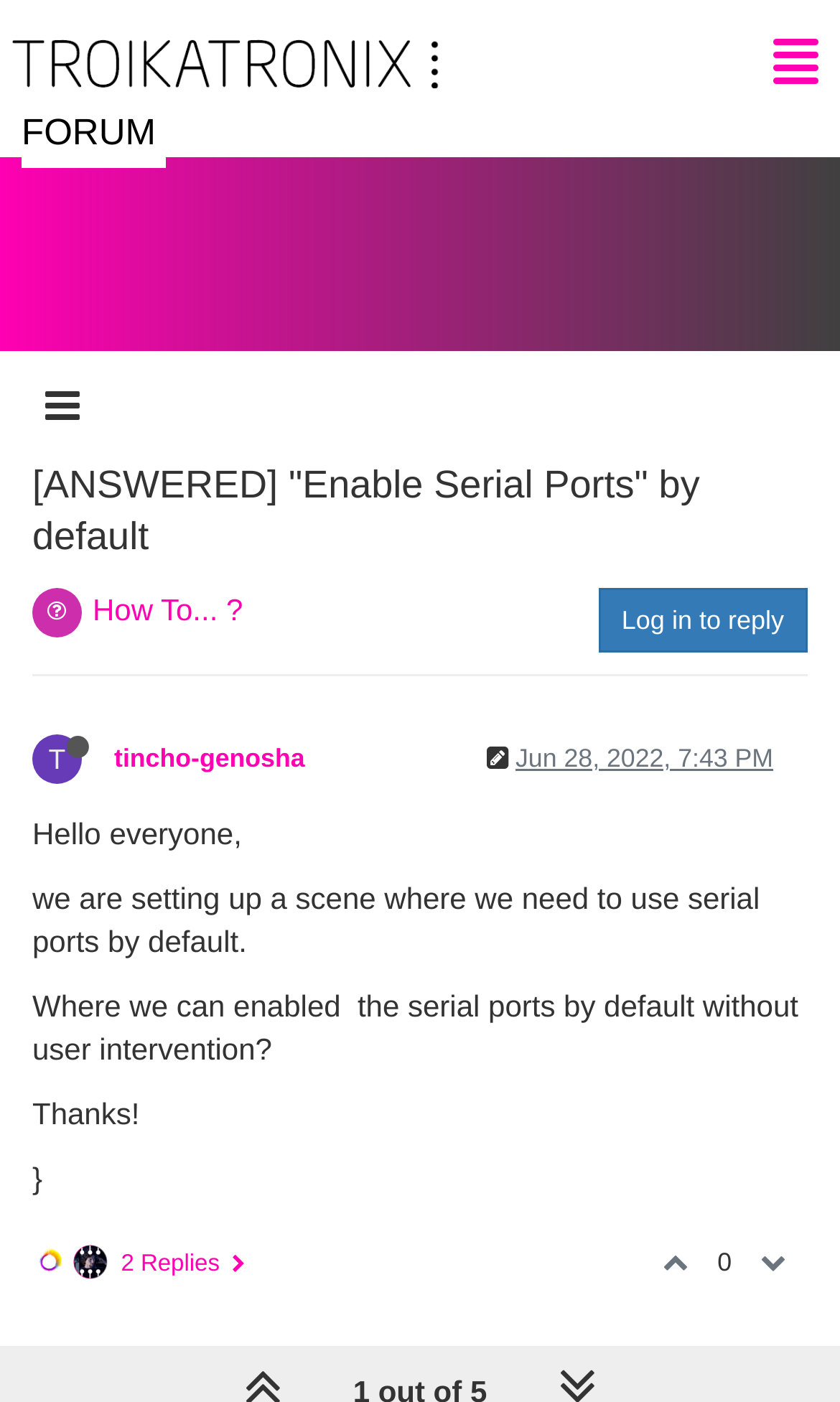Find the bounding box coordinates of the clickable area required to complete the following action: "Click on the user profile 'tincho-genosha'".

[0.136, 0.53, 0.363, 0.551]